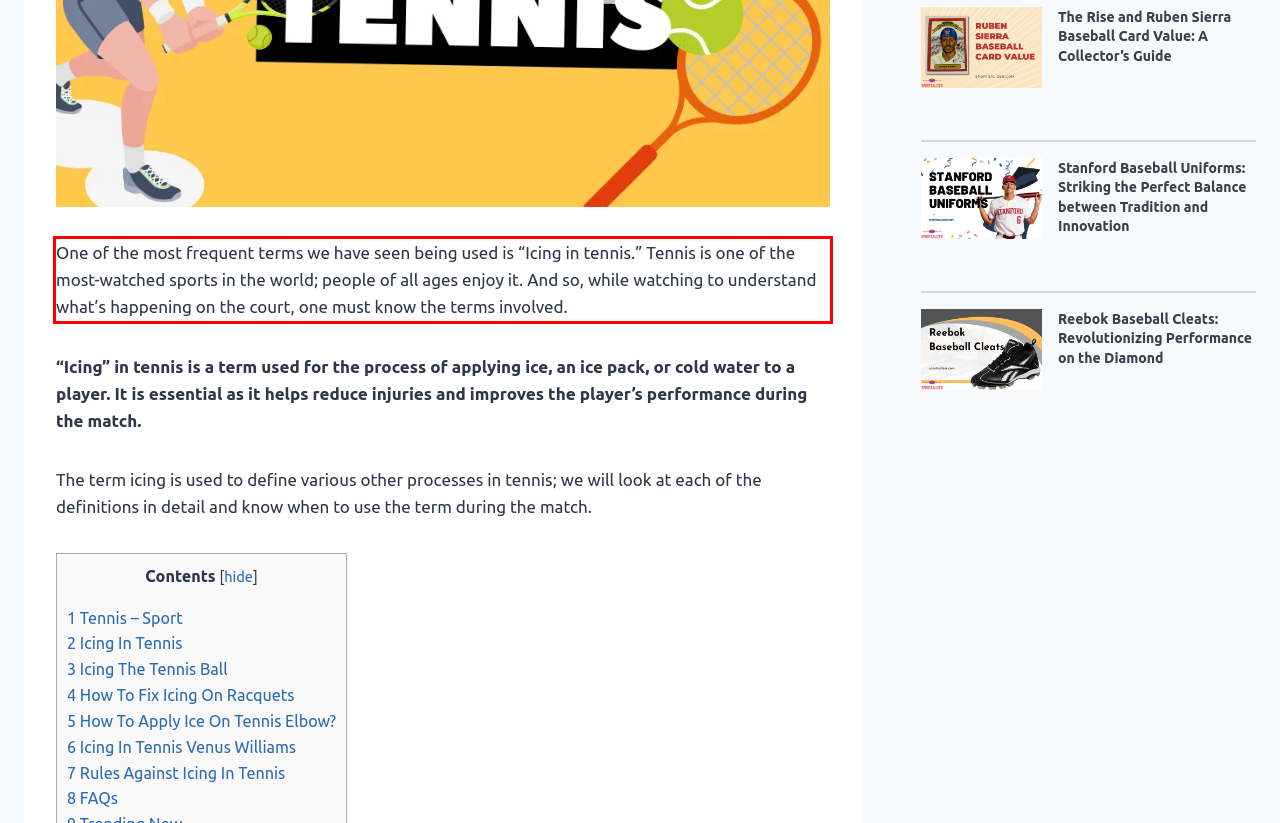You are given a screenshot showing a webpage with a red bounding box. Perform OCR to capture the text within the red bounding box.

One of the most frequent terms we have seen being used is “Icing in tennis.” Tennis is one of the most-watched sports in the world; people of all ages enjoy it. And so, while watching to understand what’s happening on the court, one must know the terms involved.